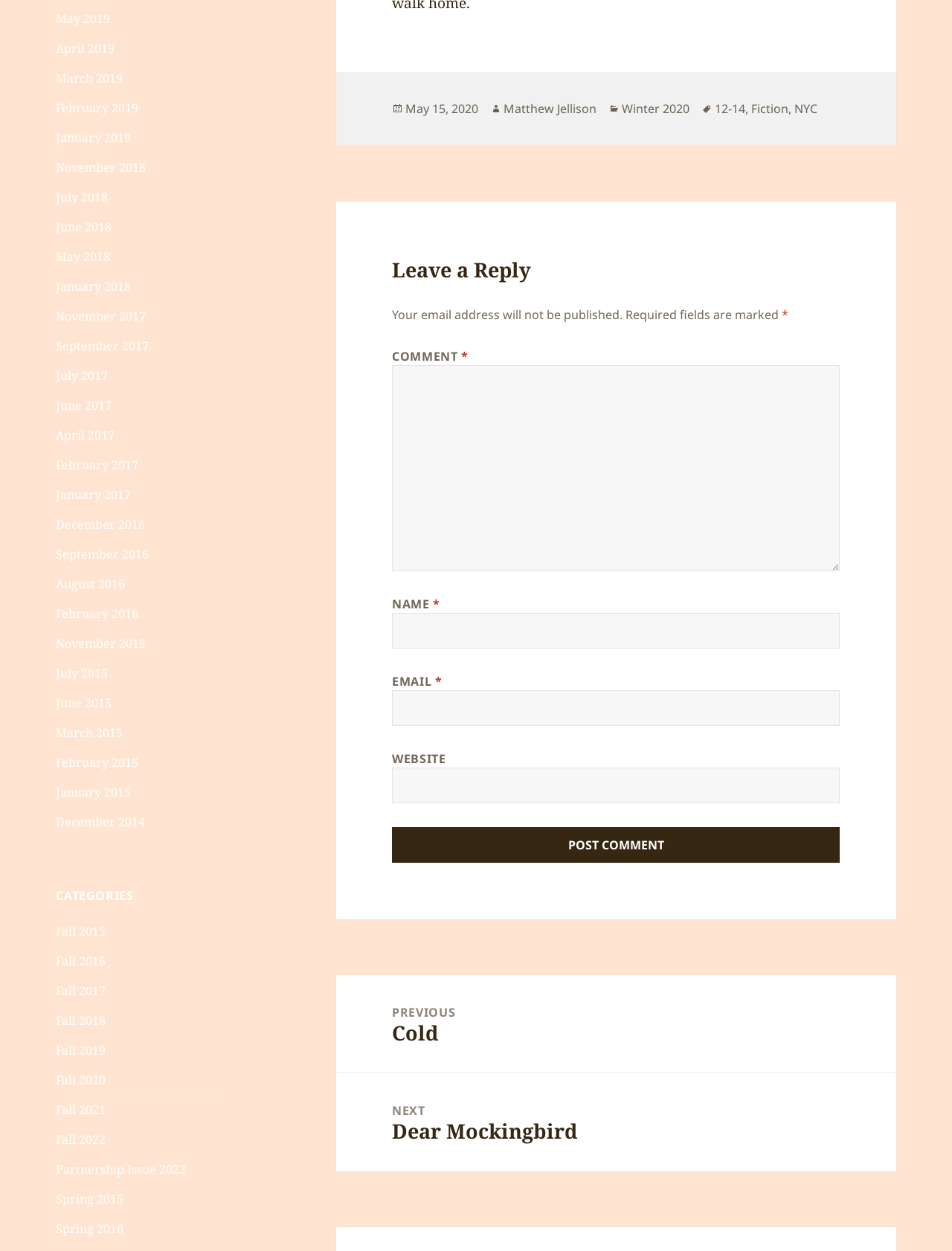What is the navigation section at the bottom of the page for?
Using the image as a reference, deliver a detailed and thorough answer to the question.

The navigation section at the bottom of the page has links labeled 'Previous post' and 'Next post', which suggests that it is used to navigate to previous or next post in the series.